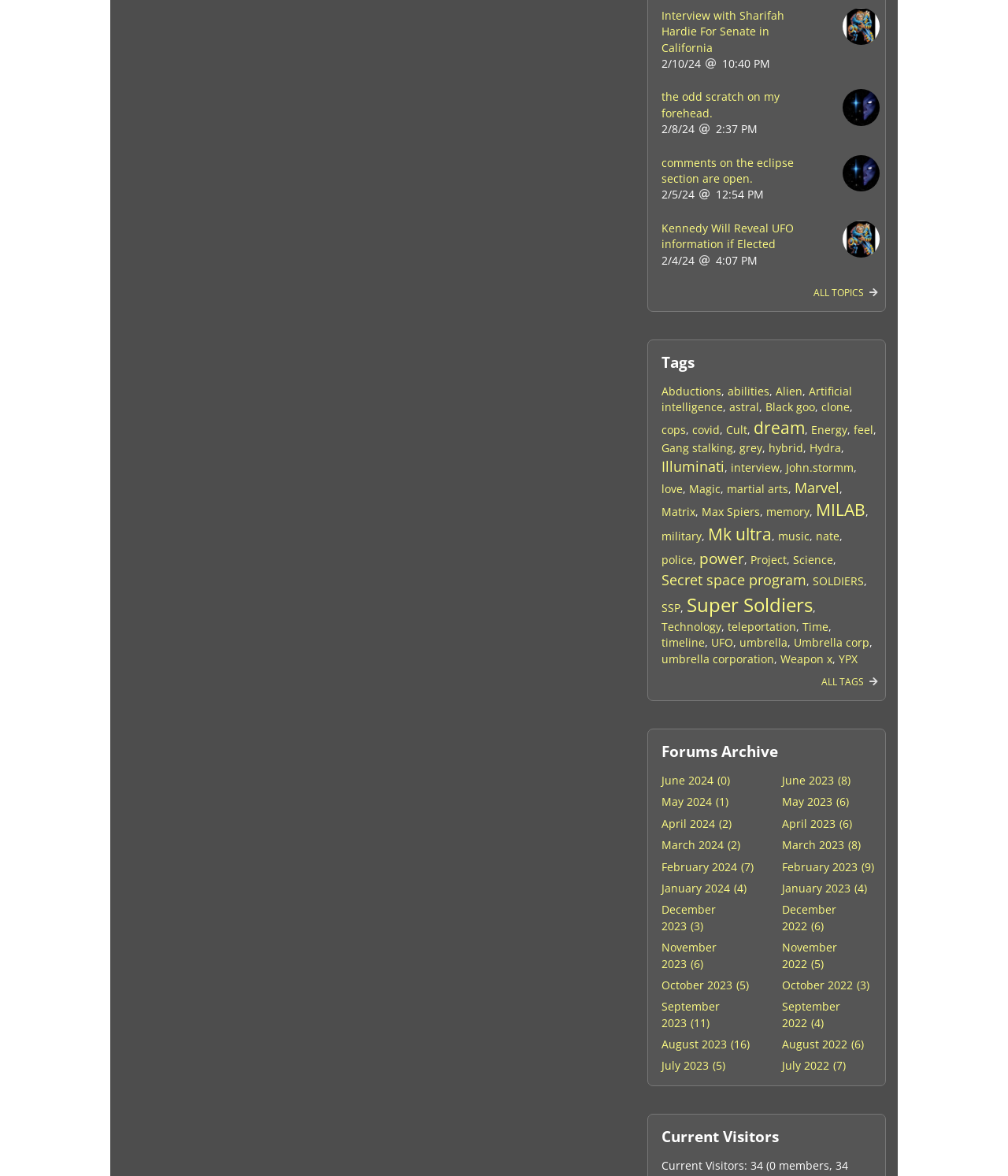Give a concise answer using one word or a phrase to the following question:
What is the name of the person mentioned in the link?

Nate YPX Grey